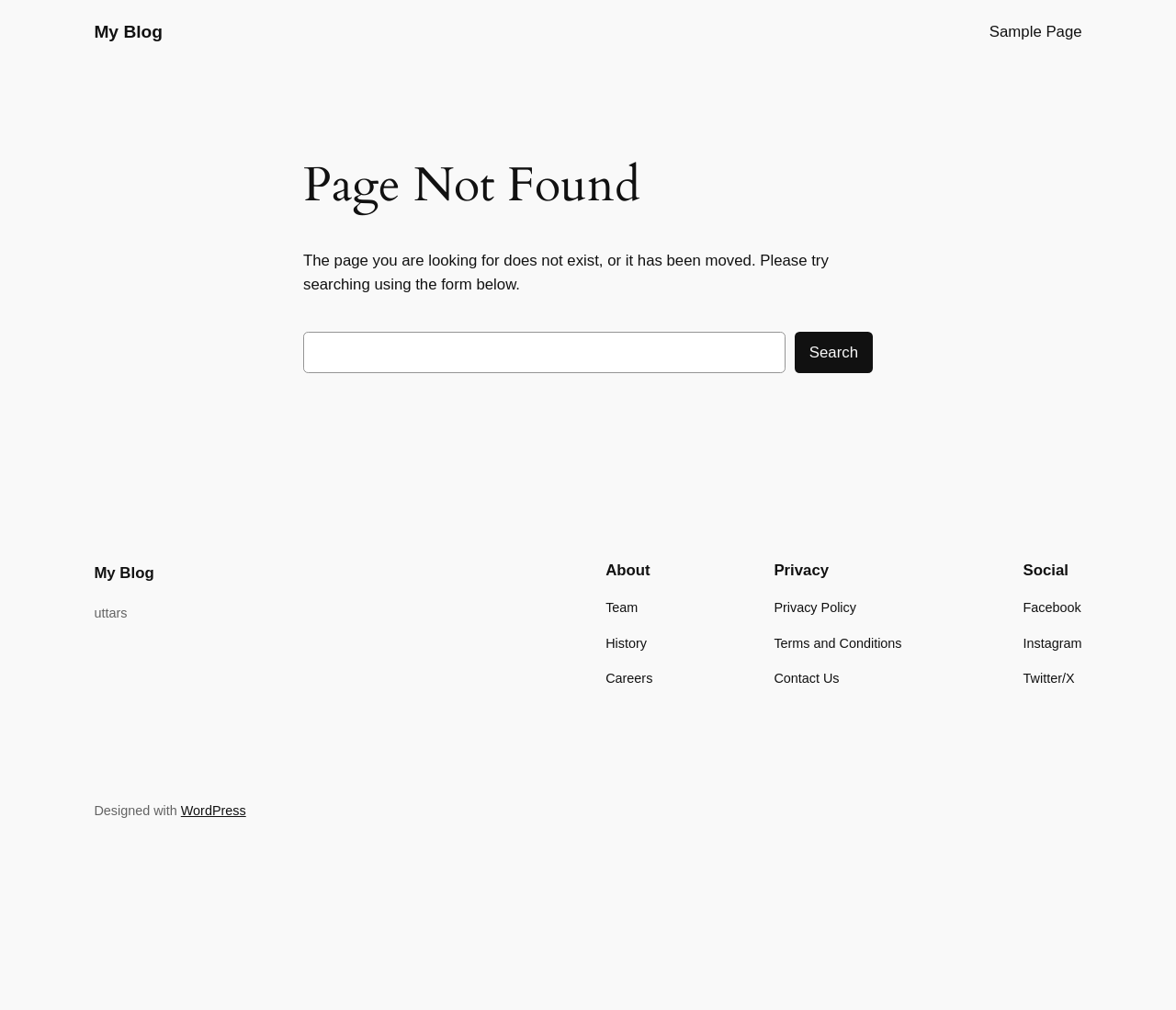Identify the bounding box for the described UI element. Provide the coordinates in (top-left x, top-left y, bottom-right x, bottom-right y) format with values ranging from 0 to 1: parent_node: Search name="s"

[0.258, 0.329, 0.668, 0.37]